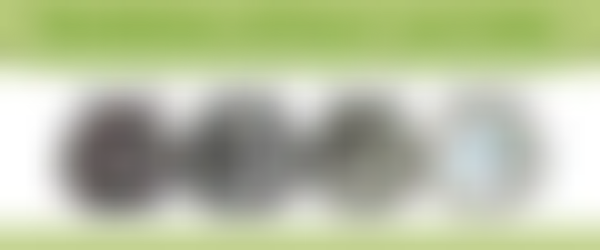Answer in one word or a short phrase: 
What shape are the food and drink icons?

Circular